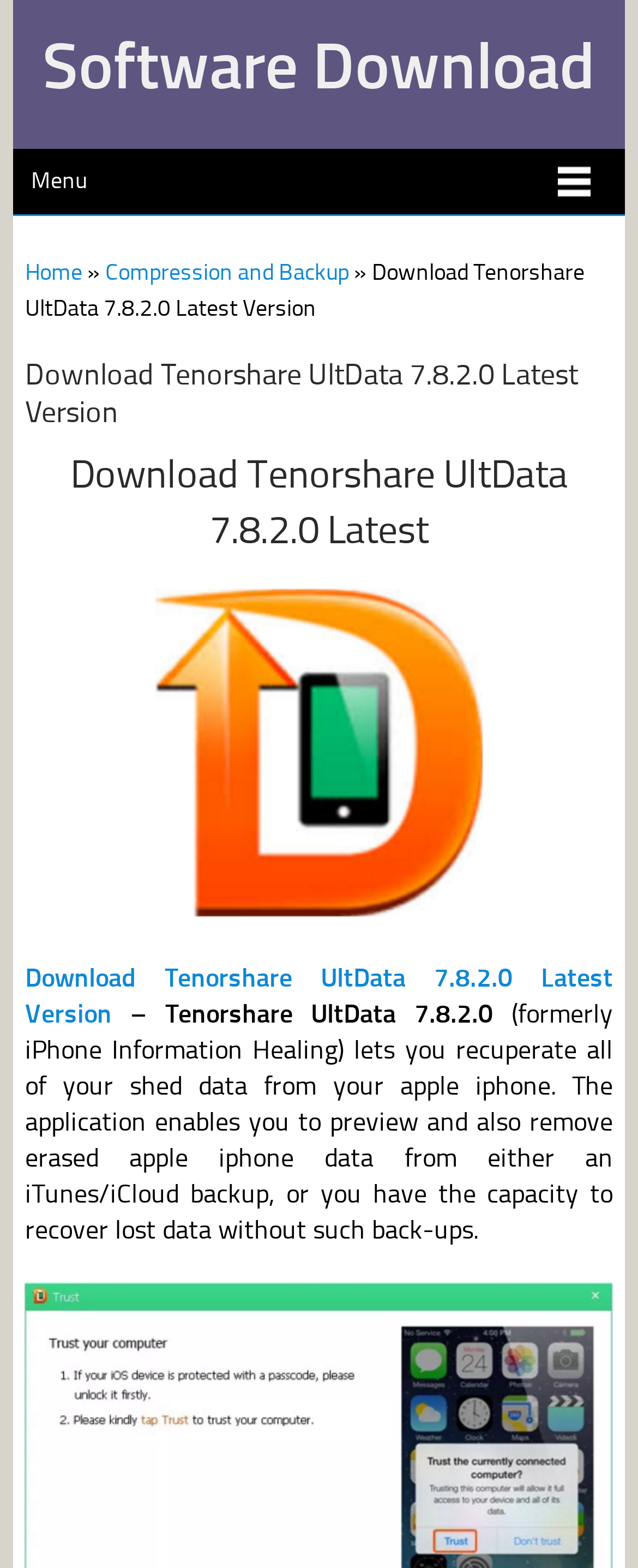For the given element description Software Download, determine the bounding box coordinates of the UI element. The coordinates should follow the format (top-left x, top-left y, bottom-right x, bottom-right y) and be within the range of 0 to 1.

[0.067, 0.017, 0.933, 0.067]